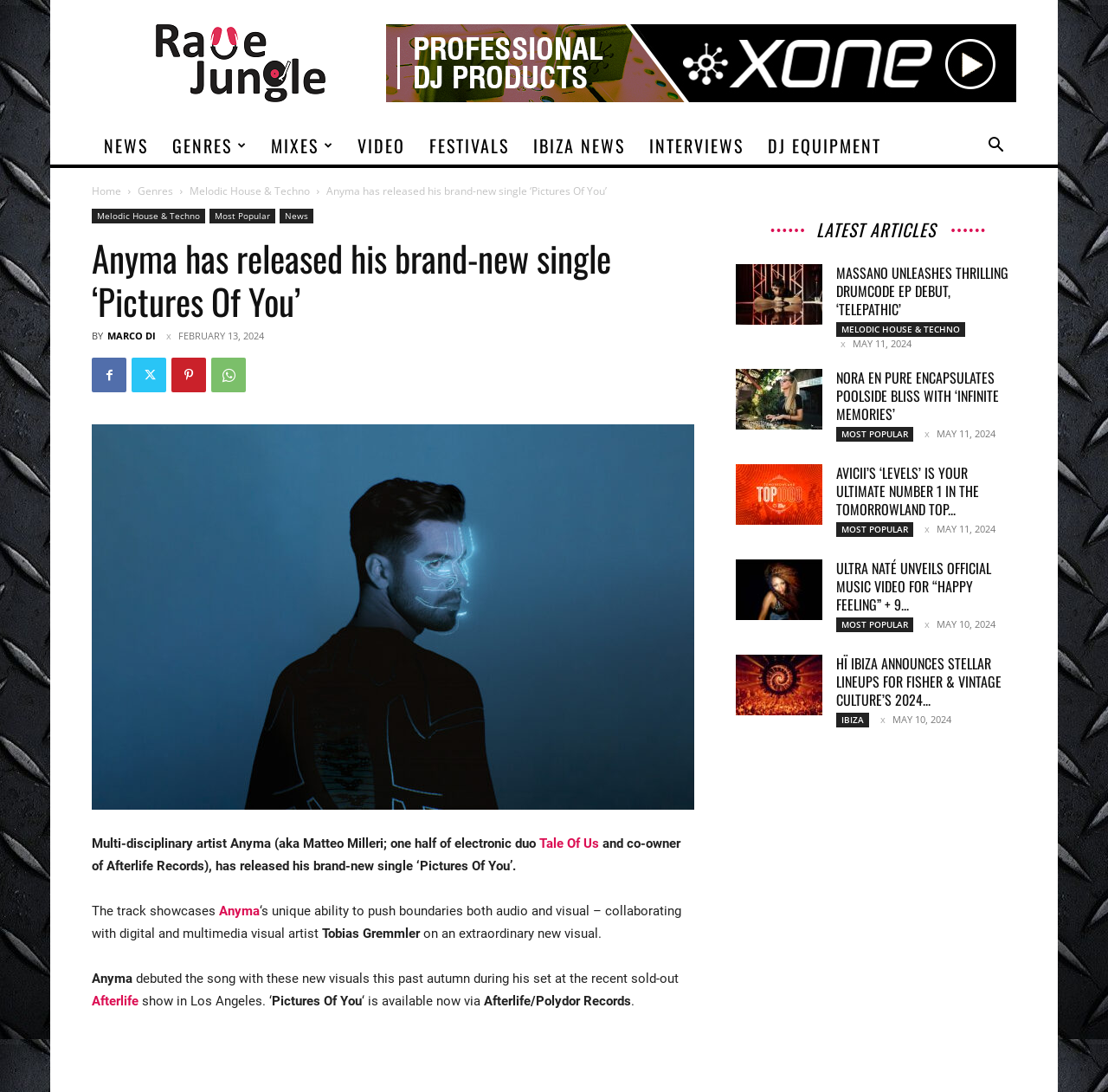Locate and generate the text content of the webpage's heading.

Anyma has released his brand-new single ‘Pictures Of You’